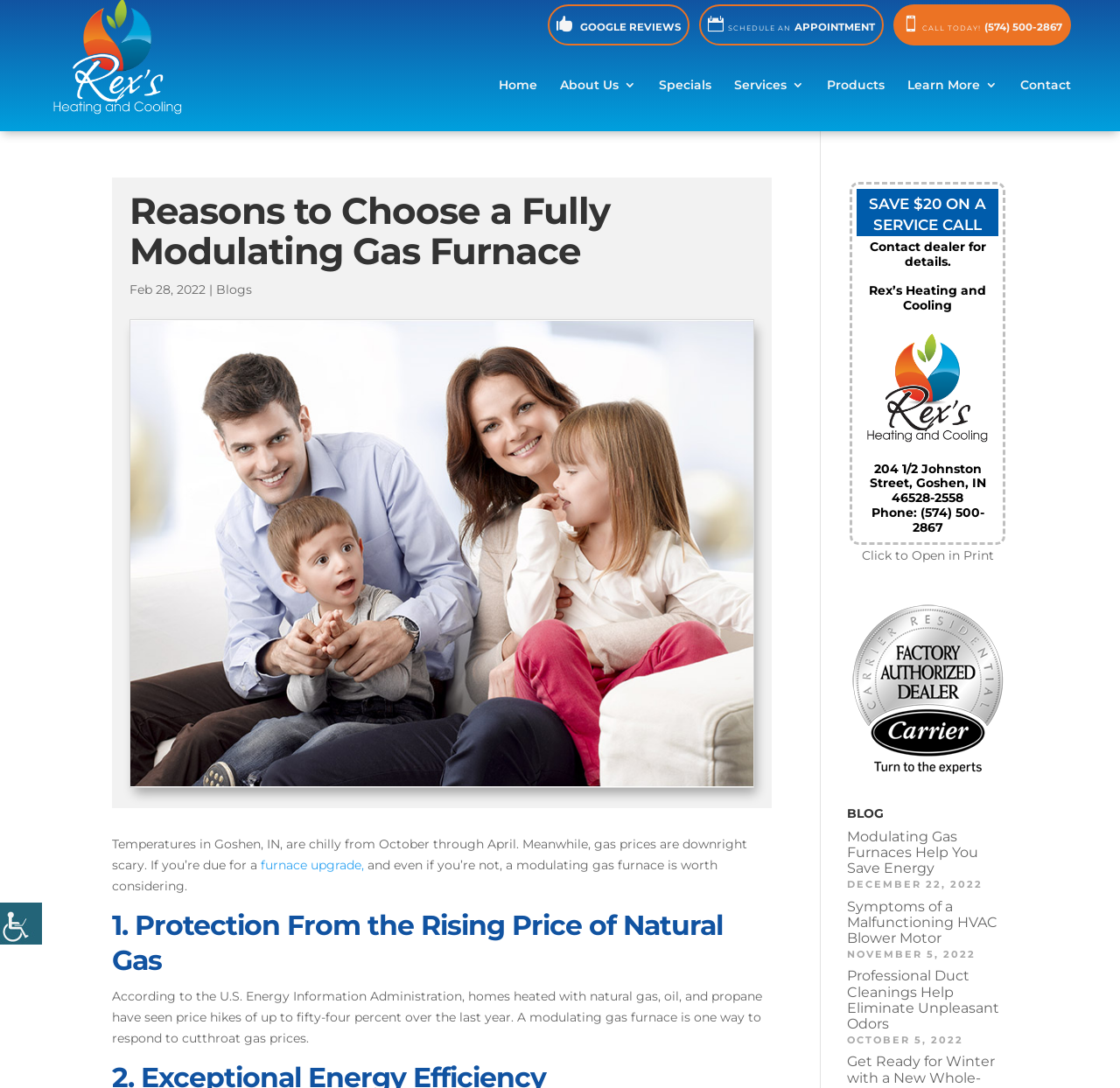What is the phone number to call for service?
Can you give a detailed and elaborate answer to the question?

I found the phone number by looking at the top-right corner of the webpage, where there is a 'CALL TODAY!' button with the phone number '(574) 500-2867' next to it.